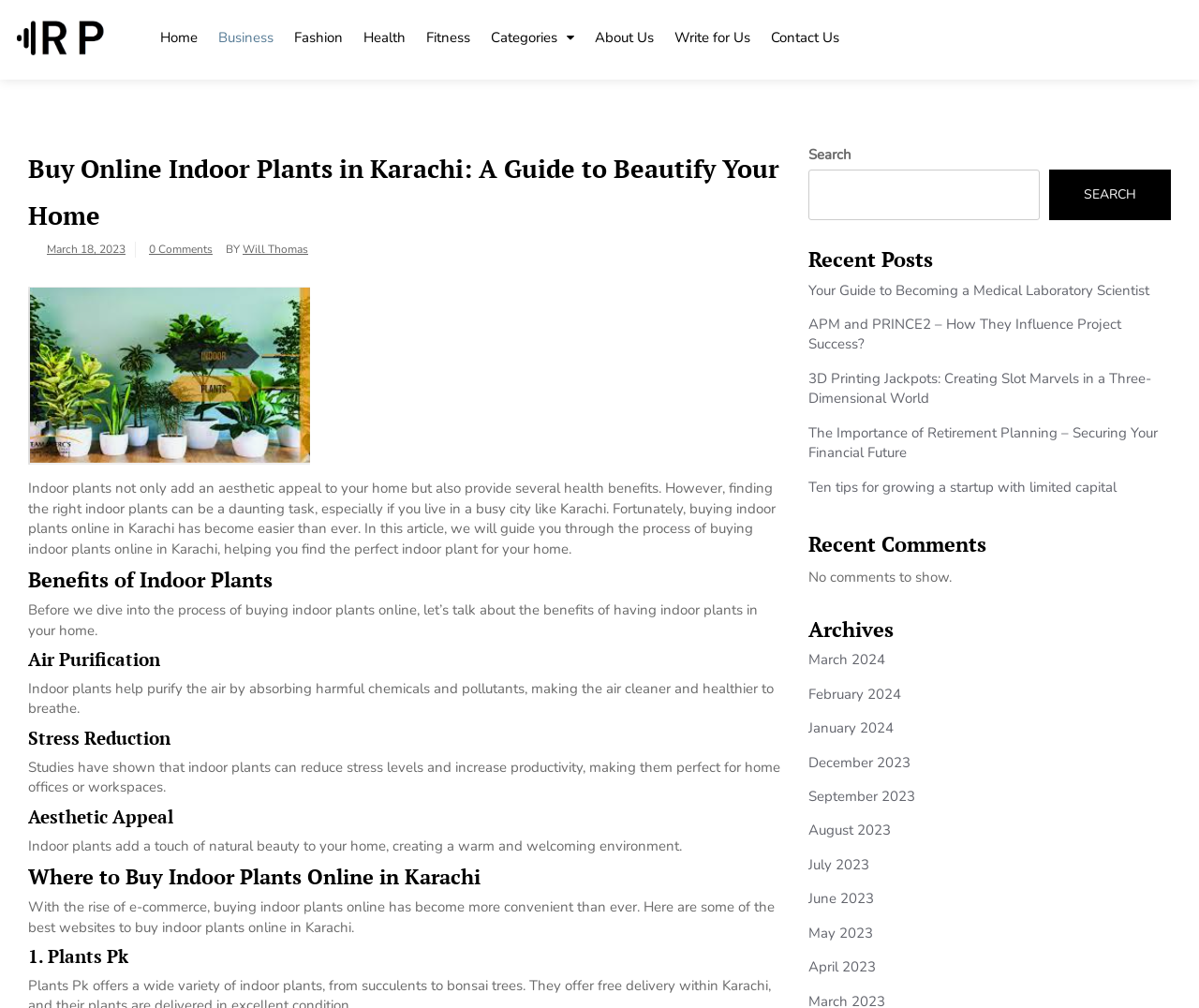Predict the bounding box of the UI element based on this description: "March 18, 2023".

[0.039, 0.24, 0.105, 0.255]